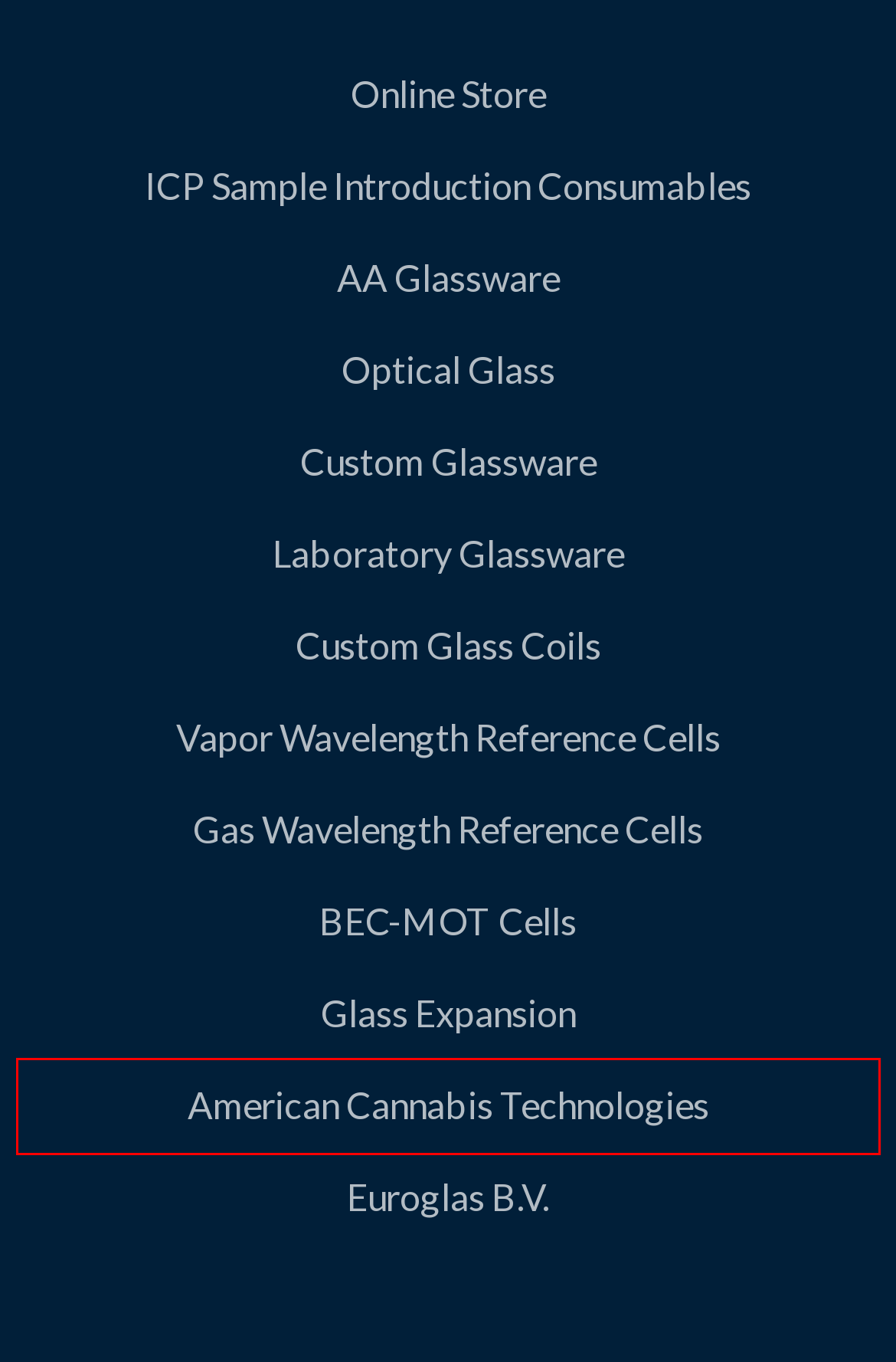Provided is a screenshot of a webpage with a red bounding box around an element. Select the most accurate webpage description for the page that appears after clicking the highlighted element. Here are the candidates:
A. American Cannabis Technologies - Precision Glassblowing
B. Shop - Precision Glassblowing
C. Gas Wavelength Reference Cells - Precision Glassblowing
D. Euroglas B.V.
E. Glass Expansion
F. AA Glassware Products to meet your AAS Needs
G. ICP Torches and Parts: A Brief Guide | Precision Glassblowing
H. Laboratory Glassware for Custom, Non-Standard Needs

A